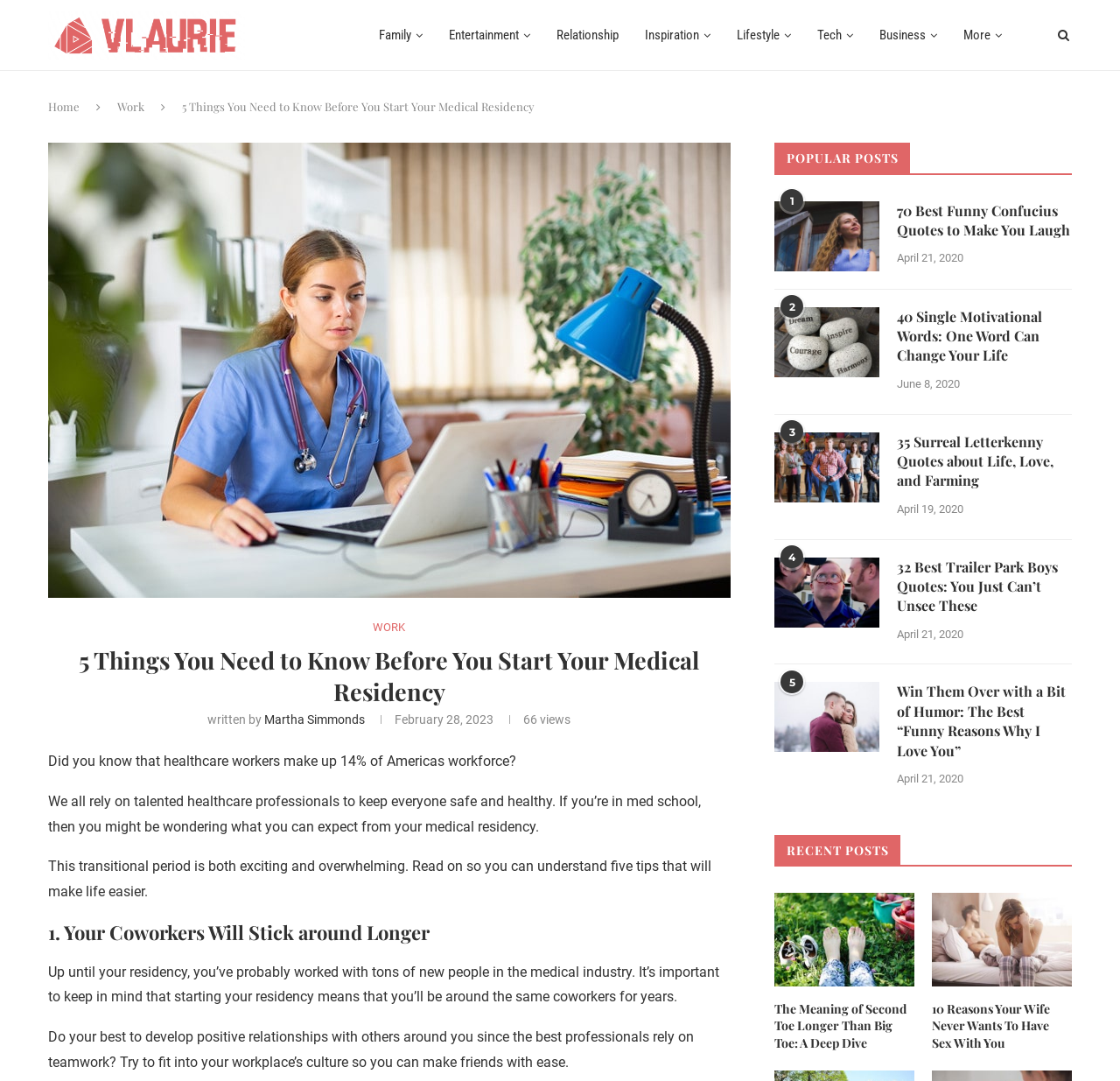Generate a detailed explanation of the webpage's features and information.

This webpage is about medical residency, specifically providing five tips for those starting their medical residency. At the top, there is a navigation bar with links to "Home", "Work", and other categories. Below the navigation bar, there is a logo "Vlaurie" with a link to the website's homepage. Next to the logo, there are several links to different categories, such as "Family", "Entertainment", and "Business".

The main content of the webpage is divided into two sections. On the left side, there is a heading "5 Things You Need to Know Before You Start Your Medical Residency" followed by a brief introduction to the importance of healthcare professionals and the challenges of medical residency. Below the introduction, there are five tips, each with a heading and a brief description.

On the right side, there is a section titled "POPULAR POSTS" with several links to other articles on the website, including "70 Best Funny Confucius Quotes to Make You Laugh", "40 Single Motivational Words: One Word Can Change Your Life", and "35 Surreal Letterkenny Quotes about Life, Love, and Farming". Each link has a heading and a timestamp.

At the bottom of the webpage, there is a section titled "RECENT POSTS" with links to more recent articles, including "The Meaning of Second Toe Longer Than Big Toe: A Deep Dive" and "10 Reasons Your Wife Never Wants To Have Sex With You".